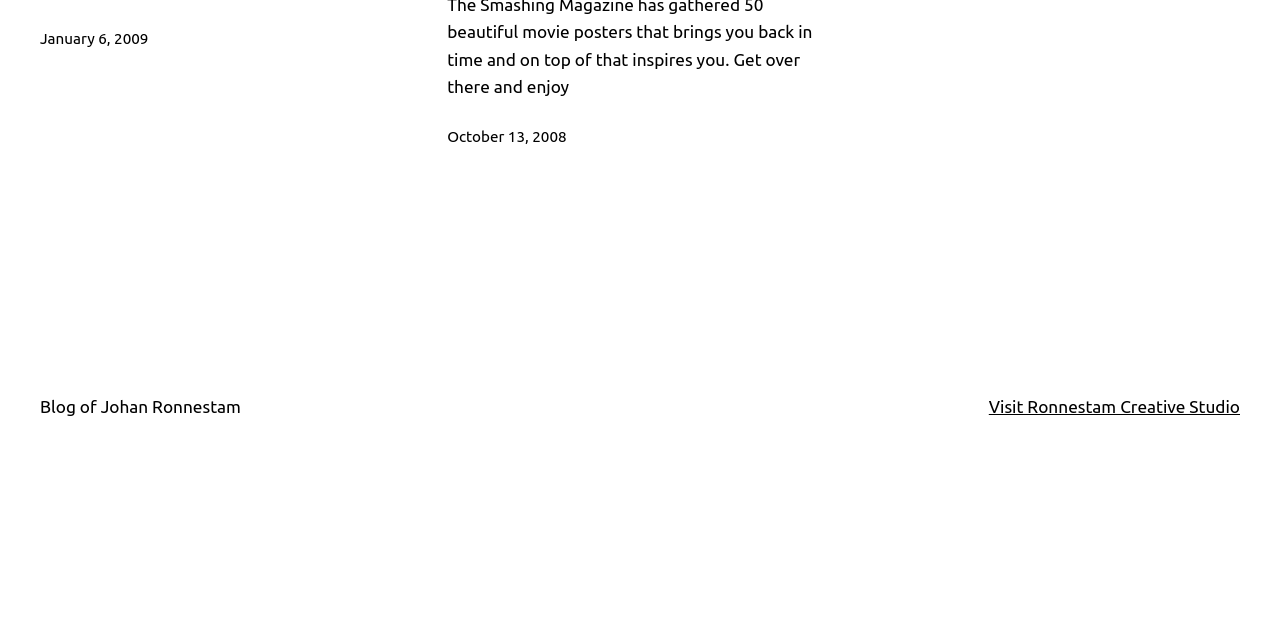Provide the bounding box coordinates of the HTML element described by the text: "January 6, 2009".

[0.031, 0.046, 0.116, 0.073]